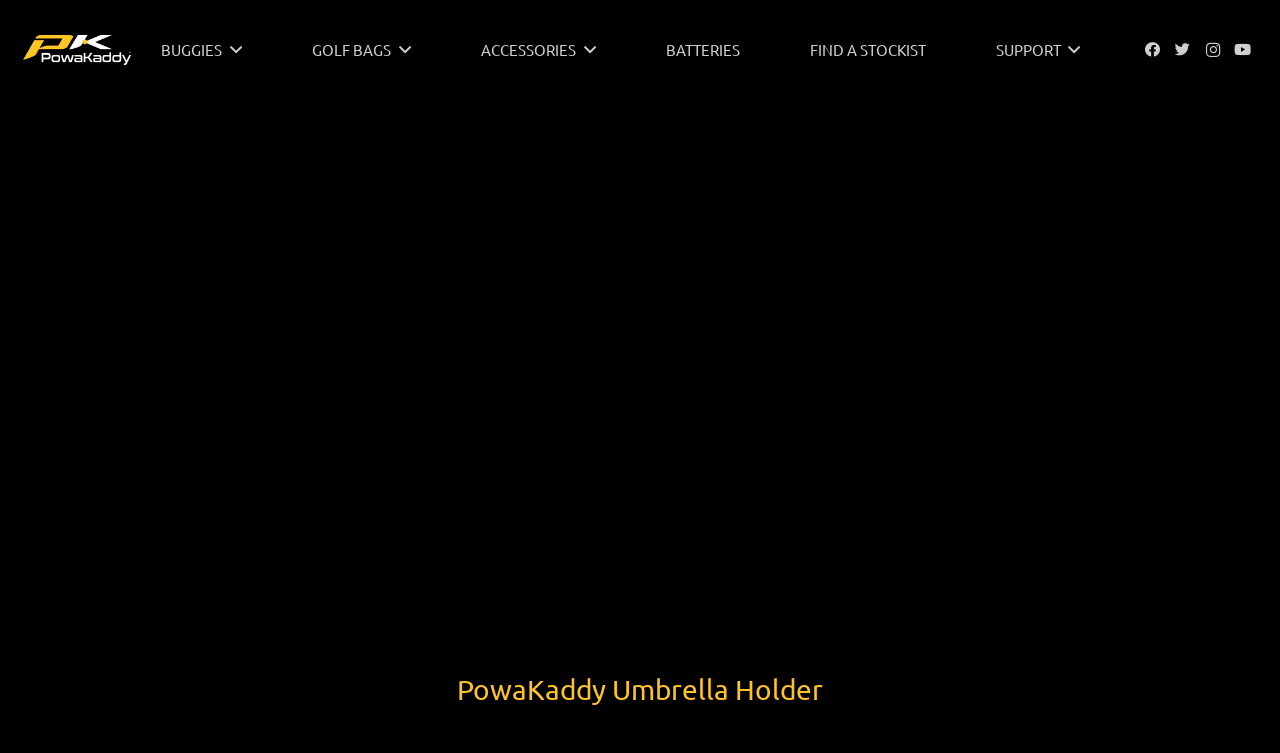Please locate the bounding box coordinates of the element that should be clicked to complete the given instruction: "Click on BUGGIES".

[0.099, 0.033, 0.216, 0.1]